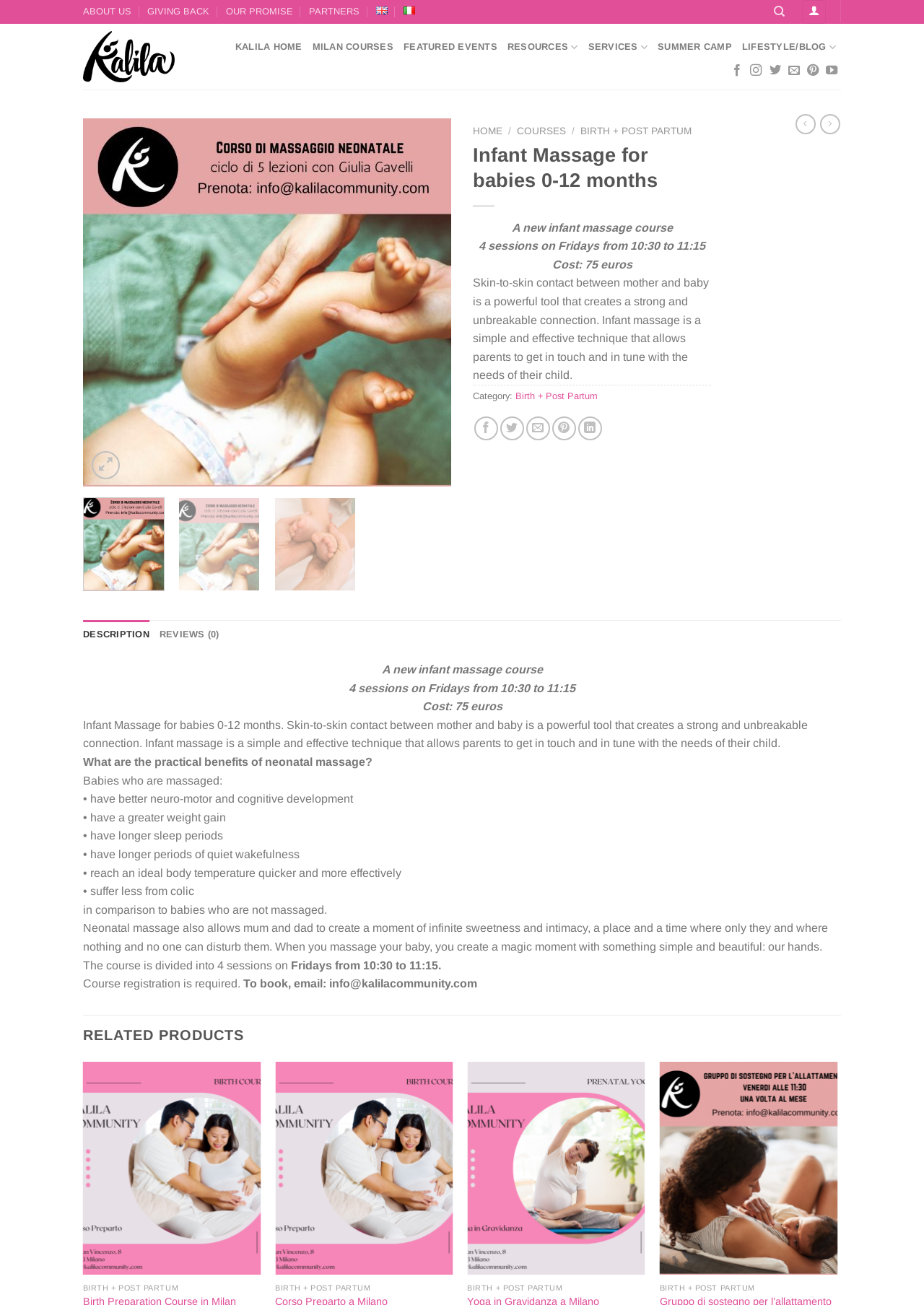Locate the bounding box of the UI element described by: "parent_node: Add to Wishlist aria-label="Wishlist"" in the given webpage screenshot.

[0.457, 0.819, 0.481, 0.836]